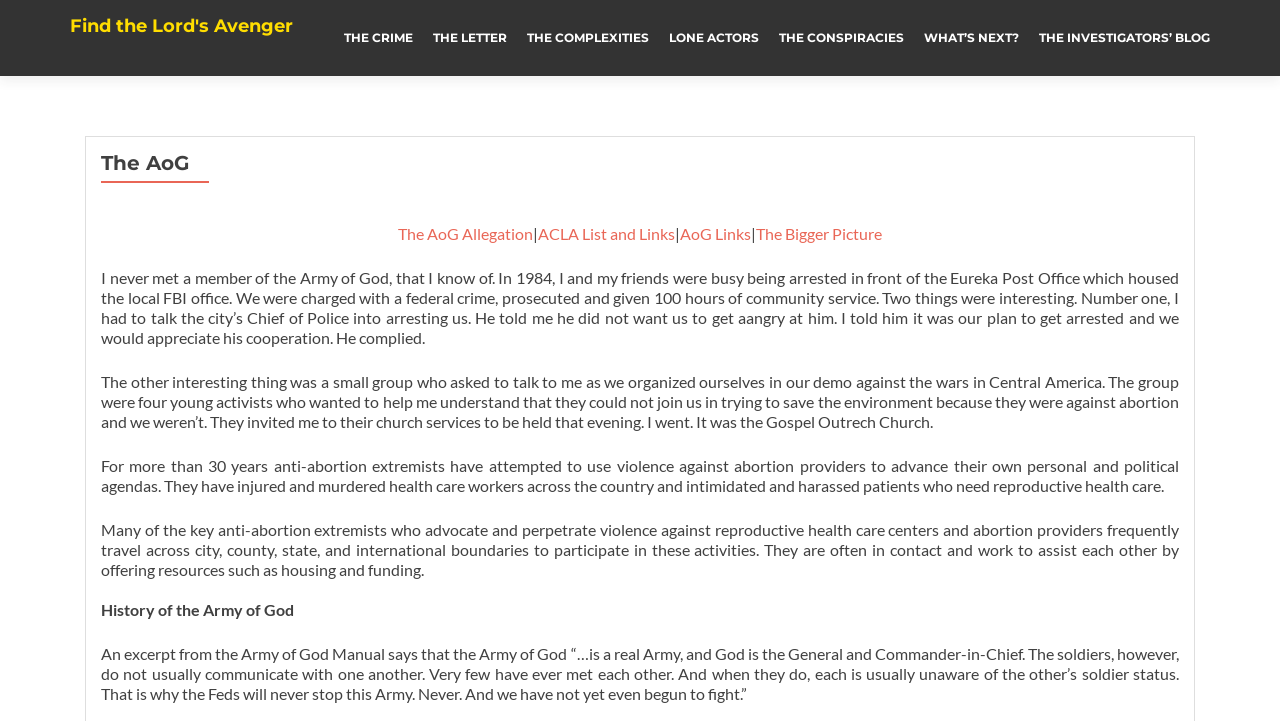Articulate a detailed summary of the webpage's content and design.

The webpage is about the Army of God (AoG) and its activities. At the top, there is a prominent link "Find the Lord's Avenger" with a heading of the same text. Below this, there are several links arranged horizontally, including "THE CRIME", "THE LETTER", "THE COMPLEXITIES", "LONE ACTORS", "THE CONSPIRACIES", "WHAT'S NEXT?", and "THE INVESTIGATORS' BLOG". 

The "THE INVESTIGATORS' BLOG" section is divided into two parts. The top part has a header "The AoG" and several links, including "The AoG Allegation", "ACLA List and Links", "AoG Links", and "The Bigger Picture". Below this, there are three paragraphs of text describing the author's personal experience with the Army of God, including being arrested in 1984 and attending a church service. 

The text then shifts to describe the violent activities of anti-abortion extremists, including injuring and murdering healthcare workers, and intimidating patients. It also mentions that these extremists often travel across boundaries to participate in these activities and assist each other. 

Finally, there is a section titled "History of the Army of God" with an excerpt from the Army of God Manual, which describes the organization as a real army with God as the commander-in-chief, and its soldiers do not usually communicate with each other.